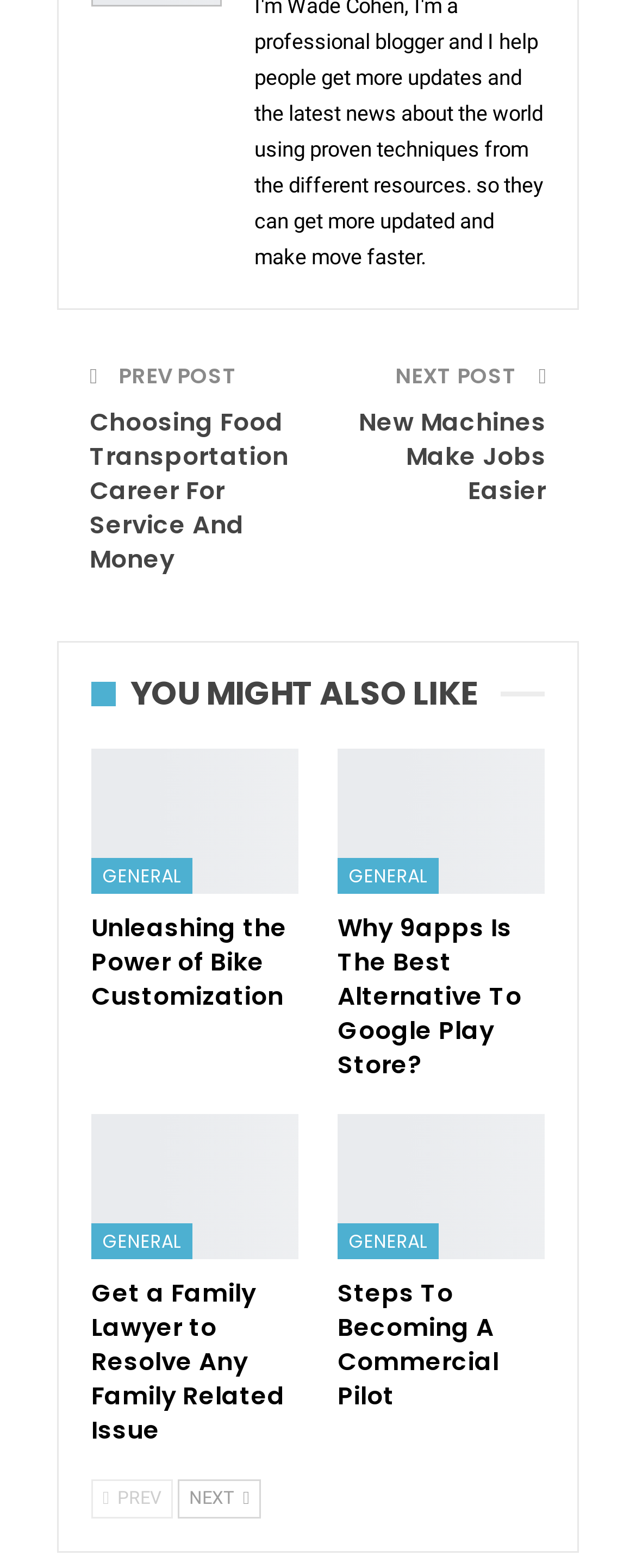Please identify the bounding box coordinates for the region that you need to click to follow this instruction: "go to next post".

[0.605, 0.23, 0.805, 0.25]